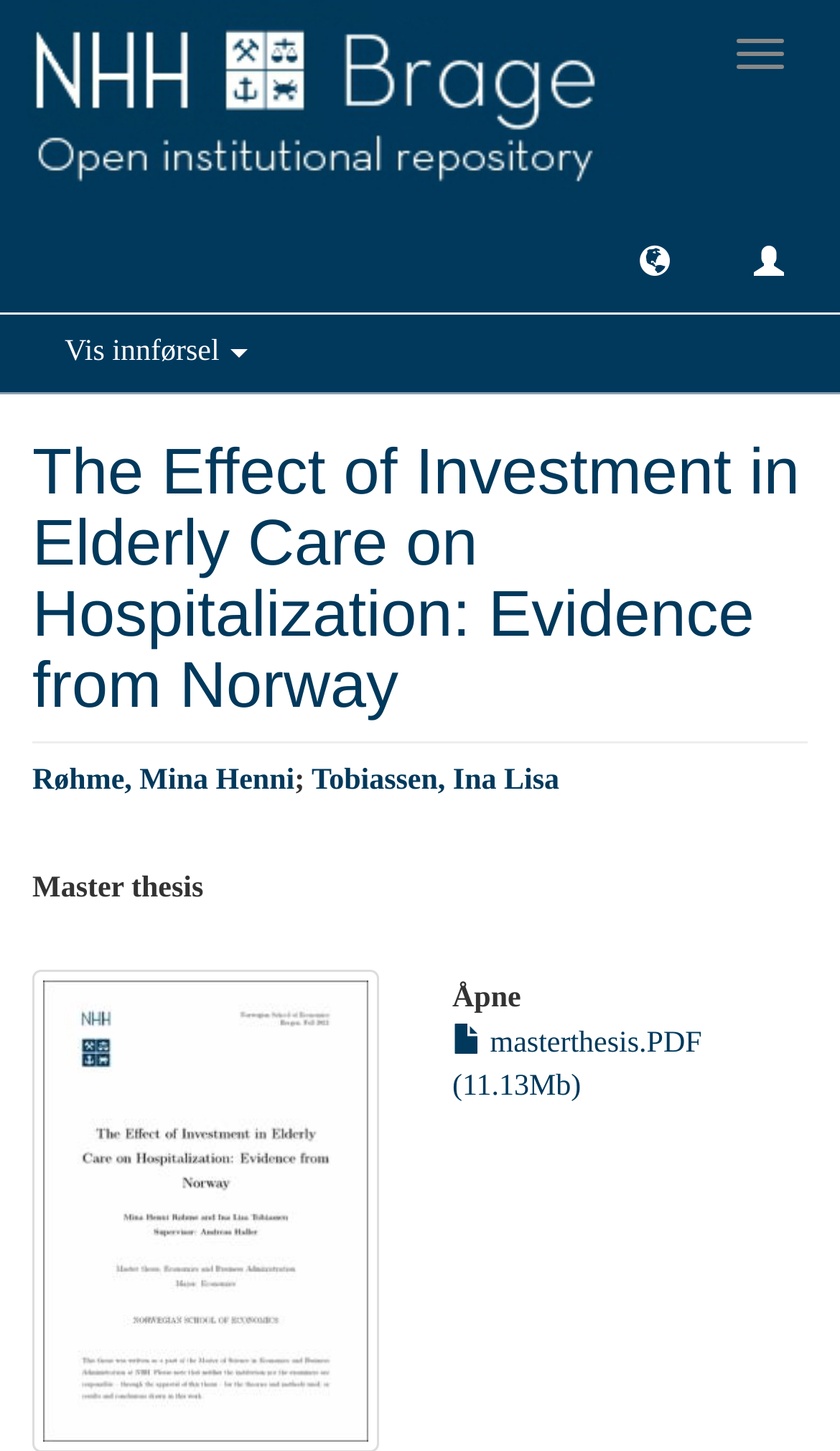How many authors are listed for this thesis?
Refer to the image and respond with a one-word or short-phrase answer.

2